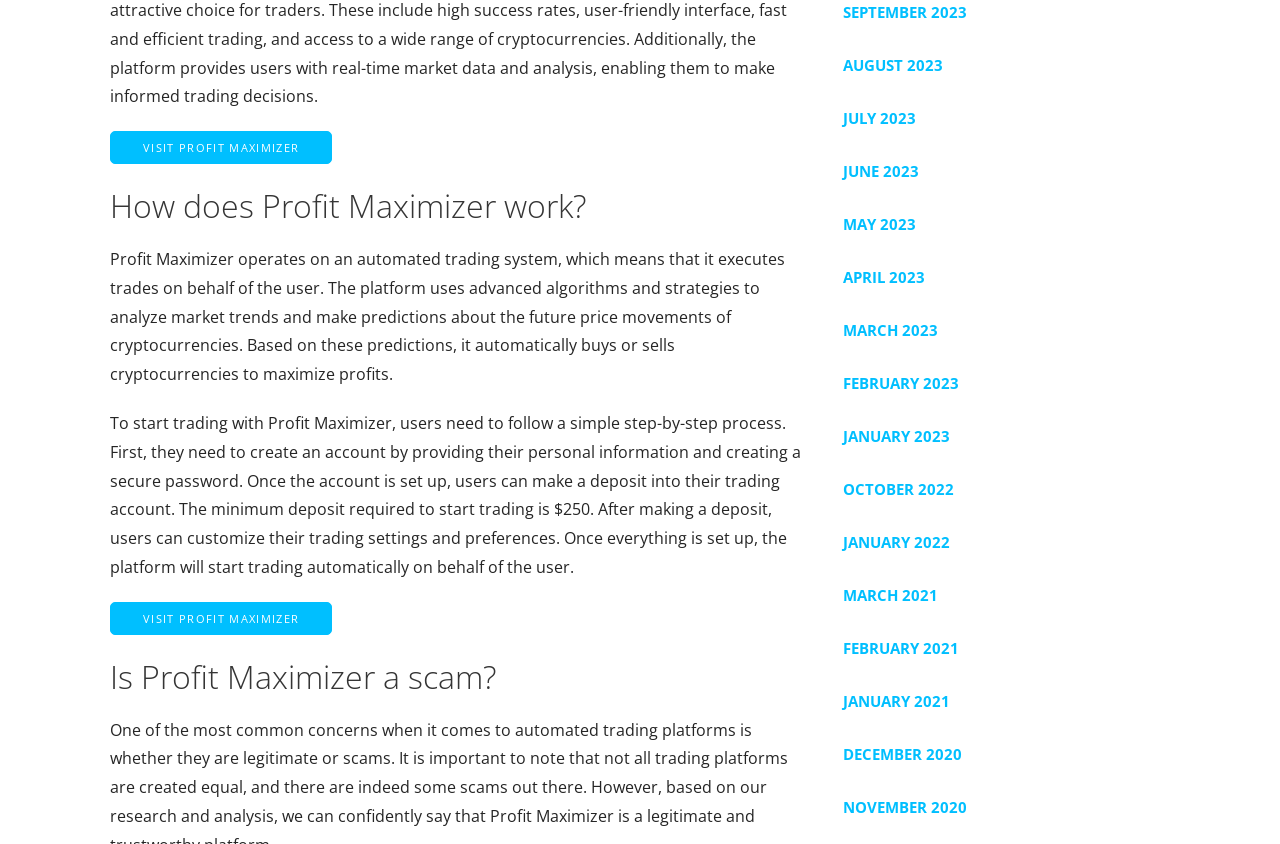Mark the bounding box of the element that matches the following description: "Visit Profit Maximizer".

[0.086, 0.713, 0.26, 0.752]